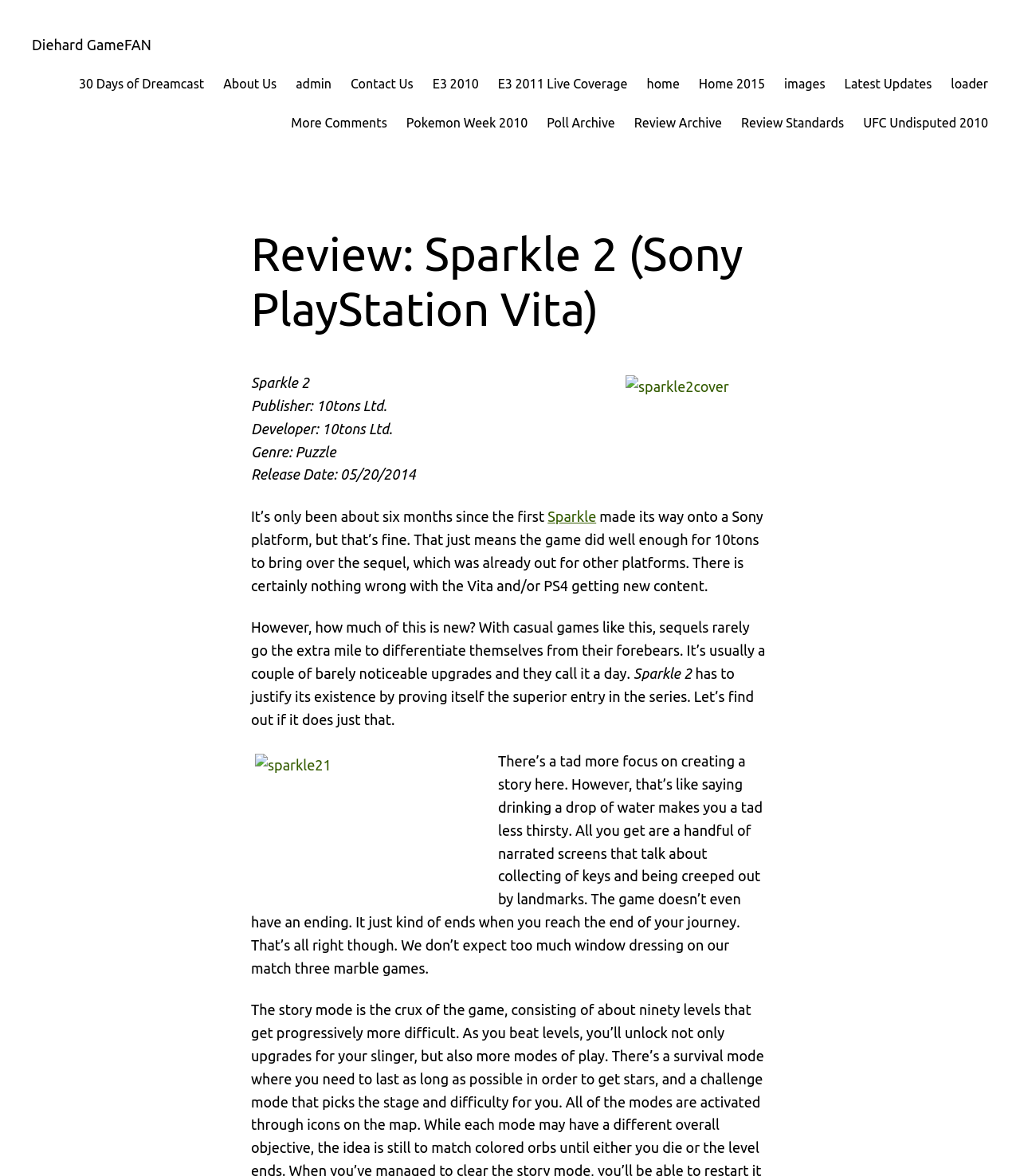Explain the webpage in detail, including its primary components.

The webpage is a review of the video game "Sparkle 2" for the Sony PlayStation Vita, published on the website Diehard GameFAN. At the top of the page, there is a row of links to various sections of the website, including "30 Days of Dreamcast", "About Us", and "Contact Us". 

Below the links, there is a heading that displays the title of the review, "Review: Sparkle 2 (Sony PlayStation Vita)". To the right of the heading, there is an image of the game's cover. 

Underneath the heading, there are several lines of text that provide information about the game, including the publisher, developer, genre, and release date. 

The main body of the review consists of several paragraphs of text that discuss the game's content and gameplay. The text is interspersed with two images, one of which appears to be a screenshot from the game. 

Throughout the review, there are also several links to other related articles or games, including a link to the original "Sparkle" game.